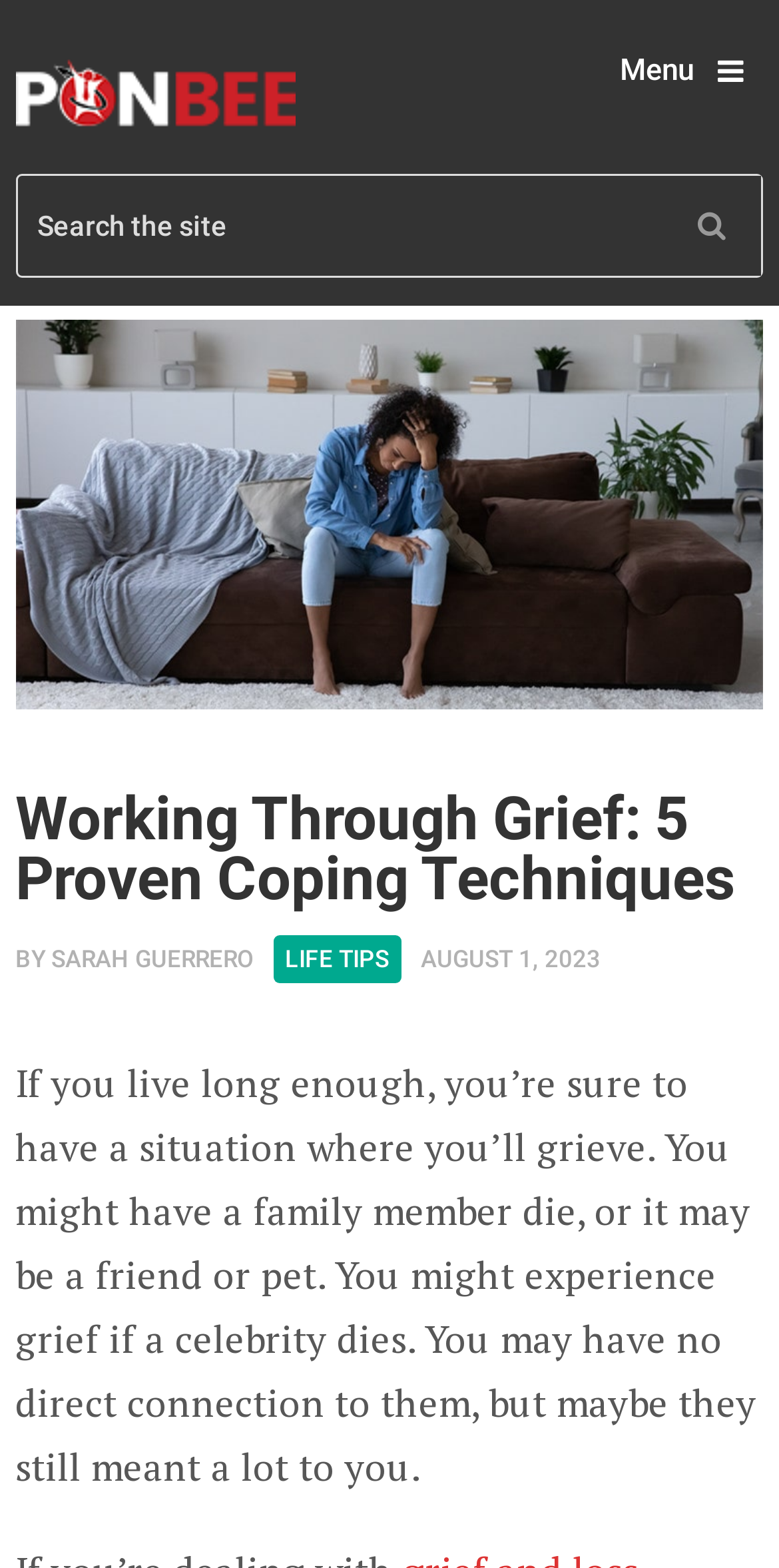Please identify the primary heading on the webpage and return its text.

Working Through Grief: 5 Proven Coping Techniques